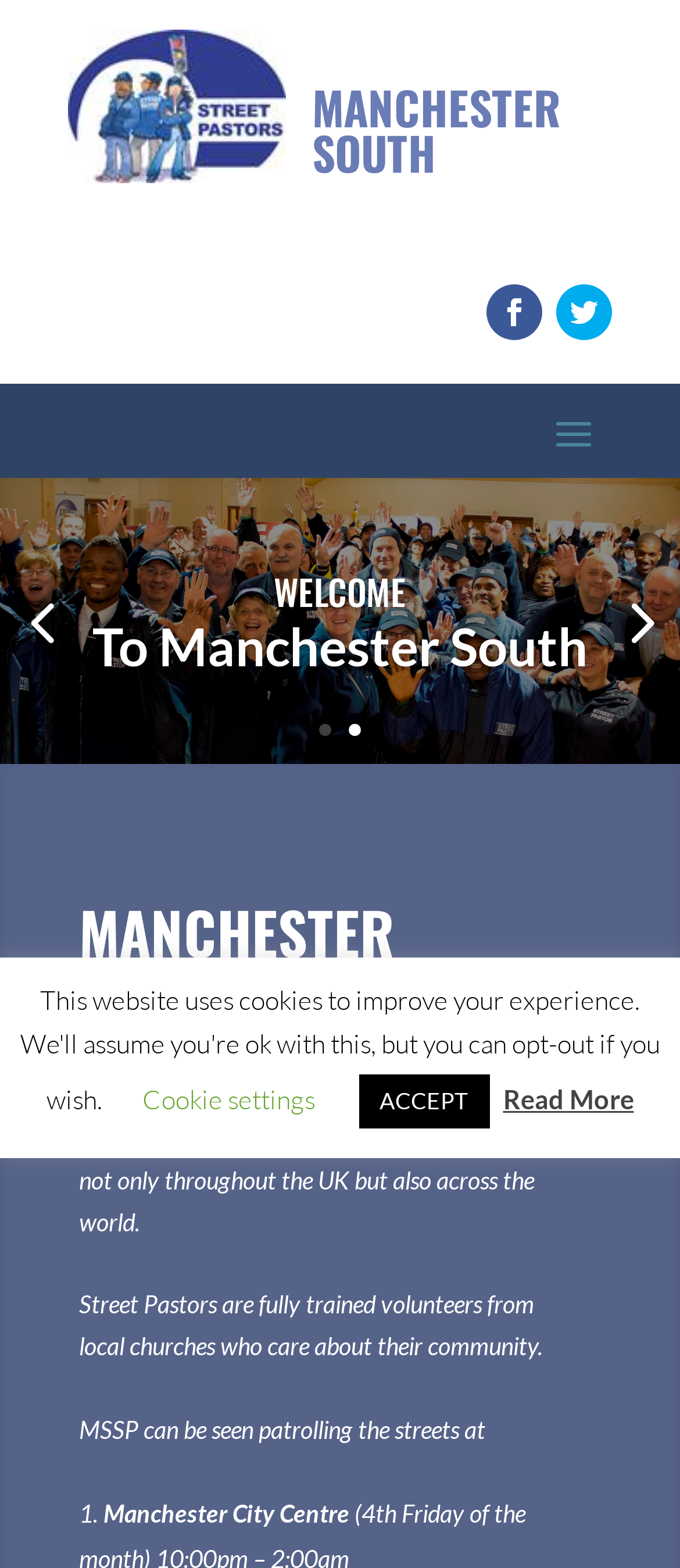Specify the bounding box coordinates of the area to click in order to follow the given instruction: "Visit the recent post 'PrismResearch.org articles cited in Scientific American article'."

None